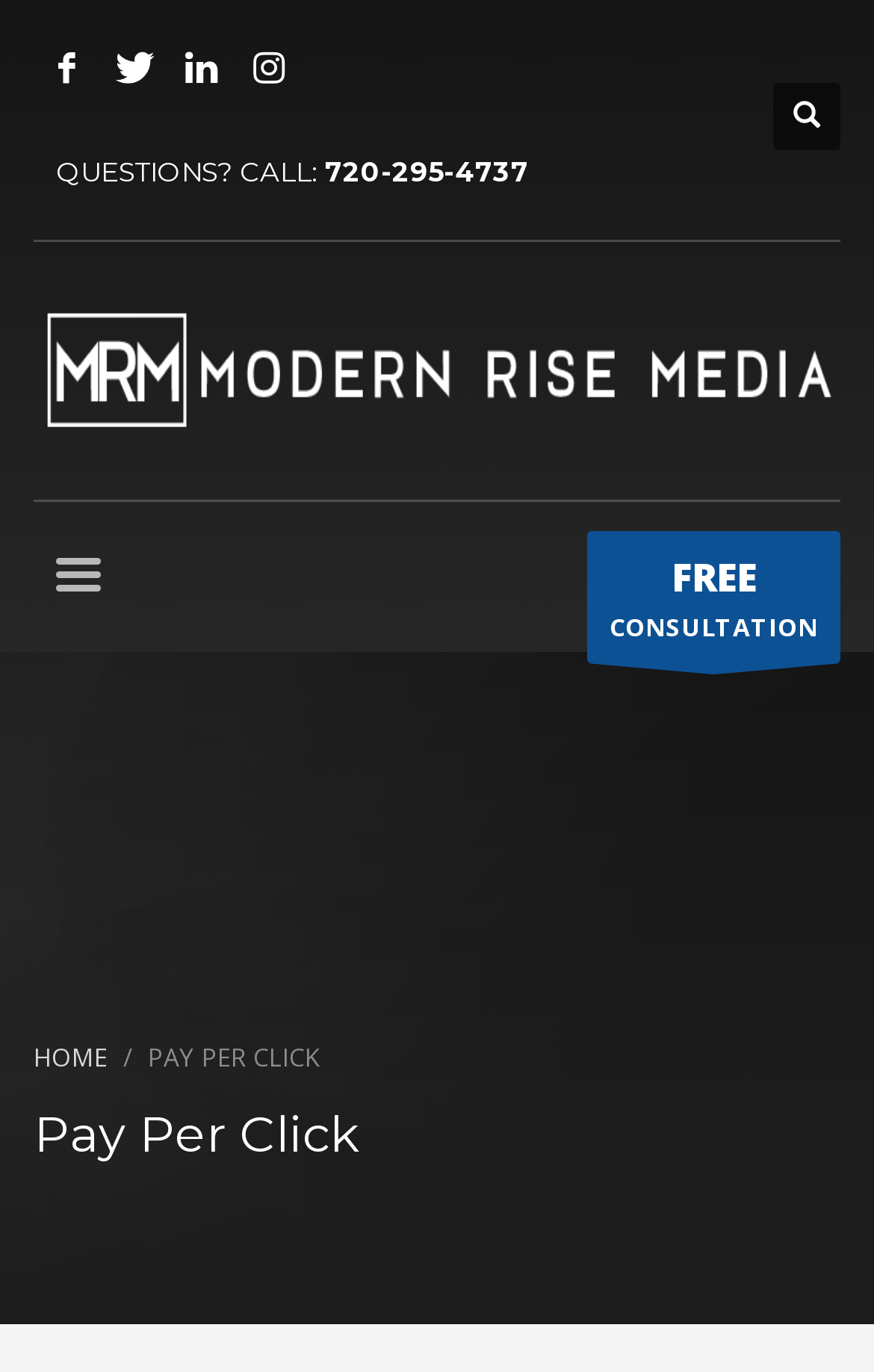Construct a thorough caption encompassing all aspects of the webpage.

The webpage is about Modern Rise Media, a pay-per-click advertising and marketing agency. At the top left, there are four social media links, each represented by an icon. To the right of these icons, there is a phone number, 720-295-4737, with a "QUESTIONS? CALL:" label. 

Below the social media links, the company name "Modern Rise Media" is displayed prominently, with a logo image embedded within the text. 

On the right side of the page, near the top, there is a "FREE CONSULTATION" link with a small image next to it. 

The main navigation menu is located at the bottom of the page, with links to "HOME" and a section labeled "PAY PER CLICK". Below the navigation menu, there is a heading that reads "Pay Per Click", which likely leads to a section about the agency's pay-per-click services.